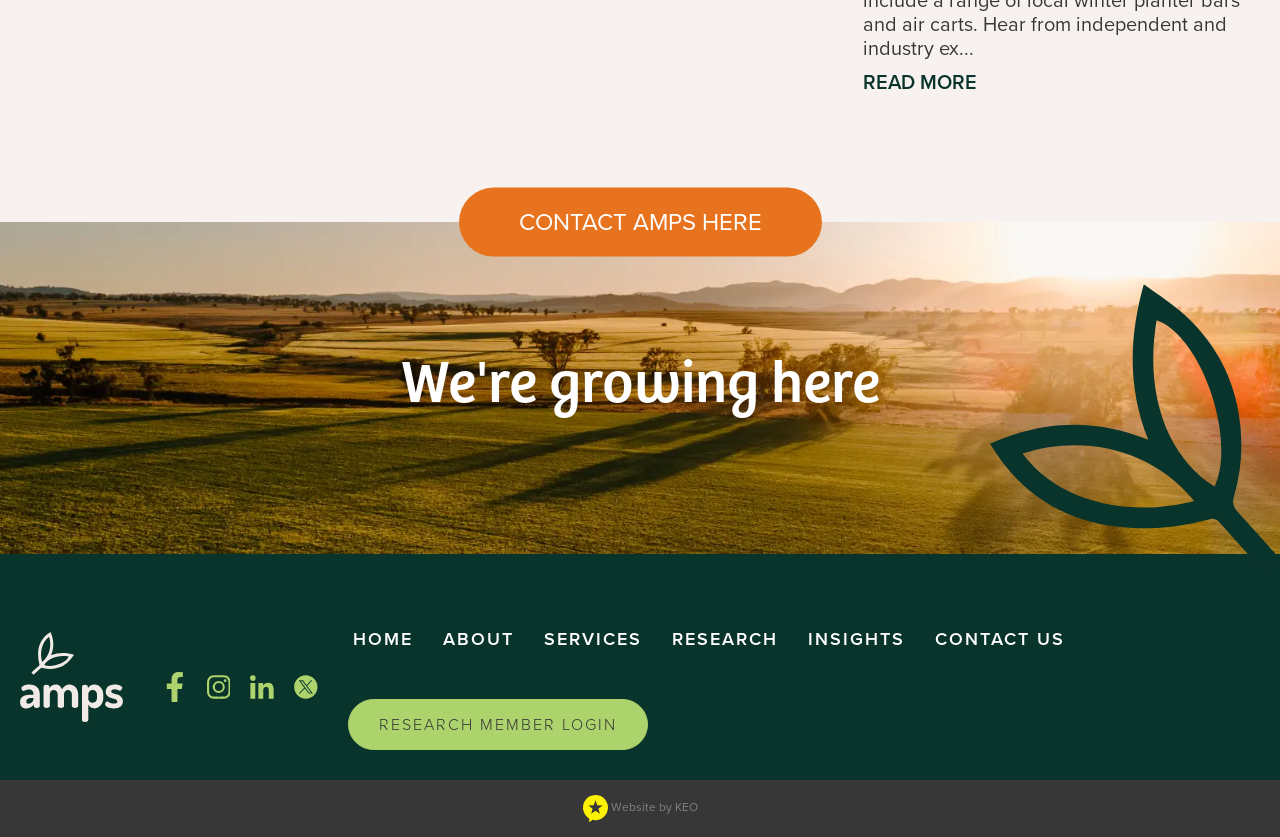Pinpoint the bounding box coordinates of the clickable area necessary to execute the following instruction: "Find us on Facebook". The coordinates should be given as four float numbers between 0 and 1, namely [left, top, right, bottom].

[0.116, 0.803, 0.158, 0.839]